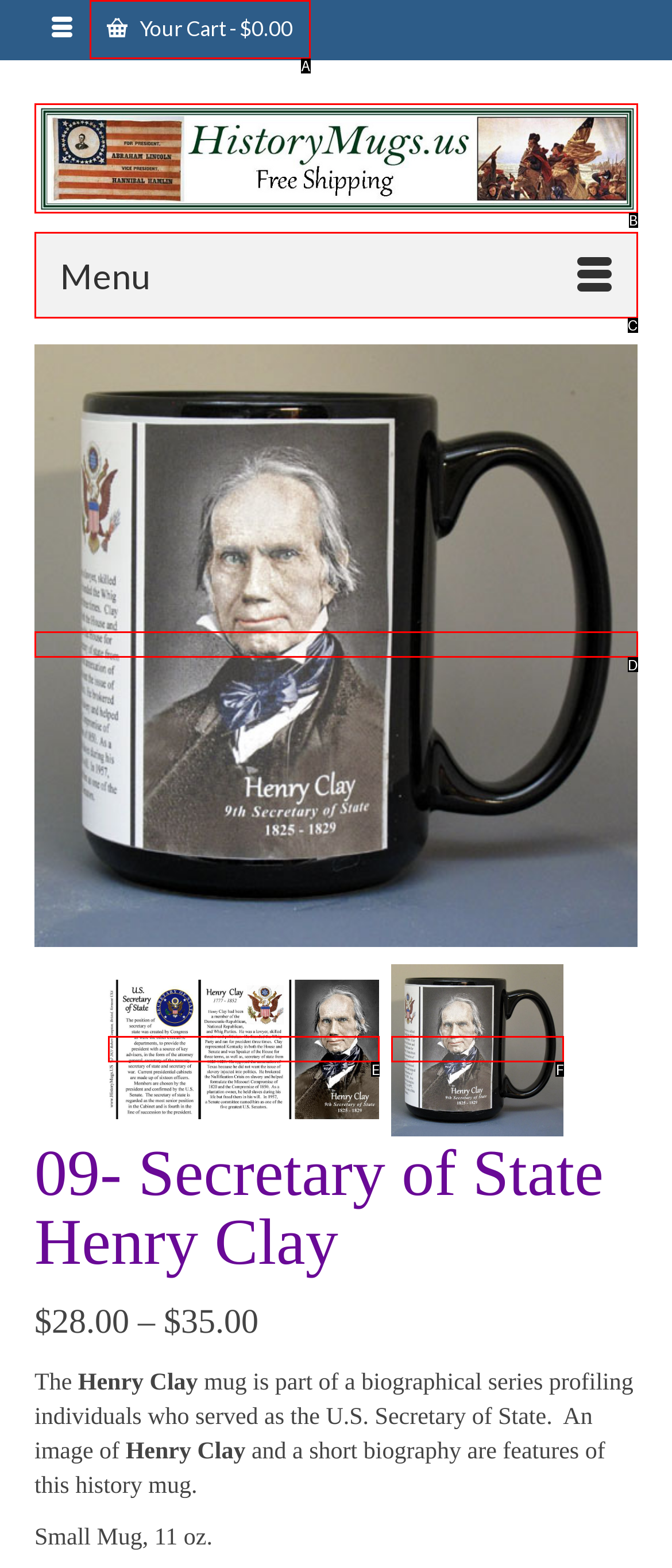Refer to the description: Your Cart - $0.00 and choose the option that best fits. Provide the letter of that option directly from the options.

A